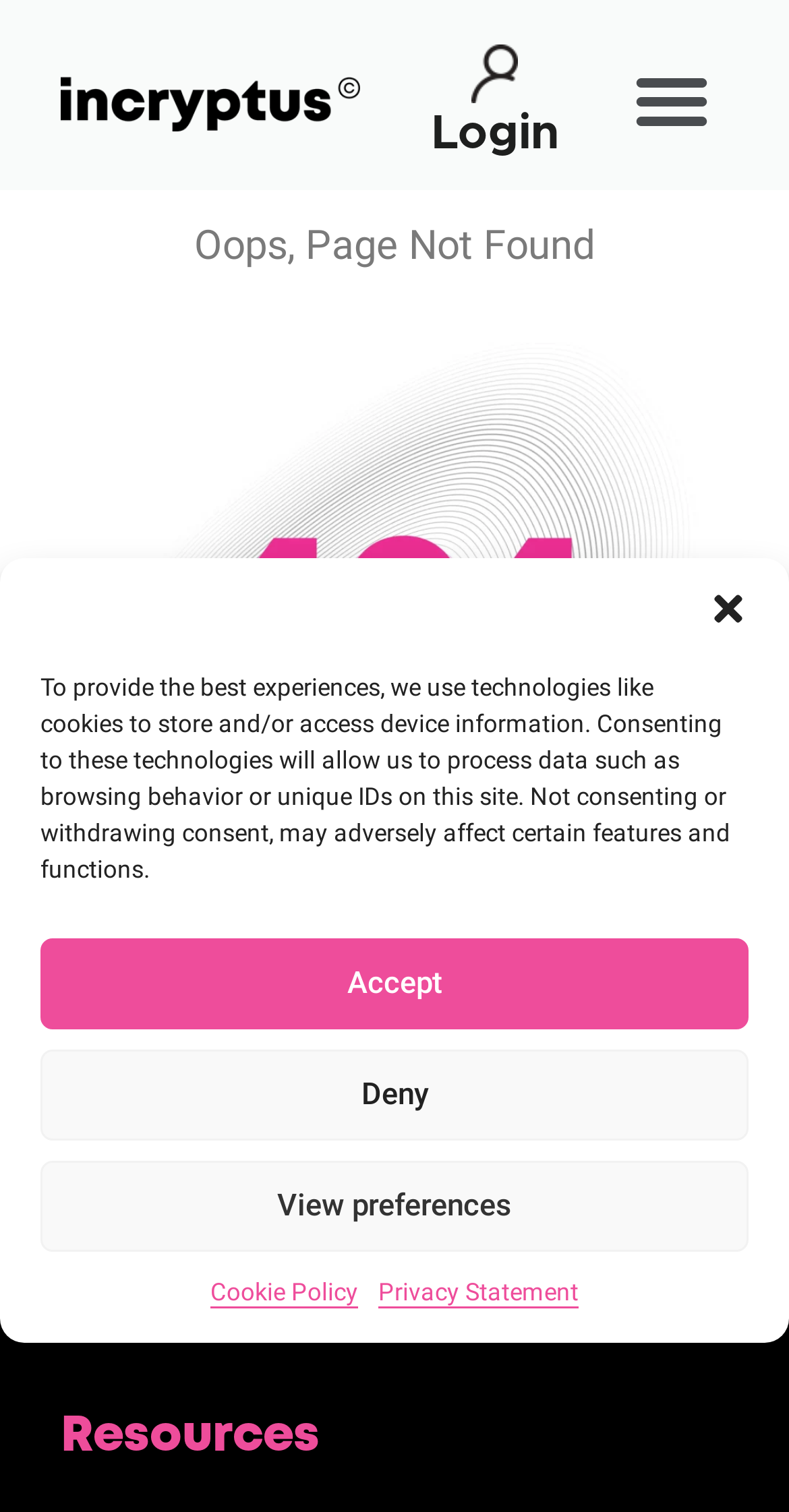Please find the bounding box for the UI component described as follows: "About".

[0.077, 0.745, 0.231, 0.791]